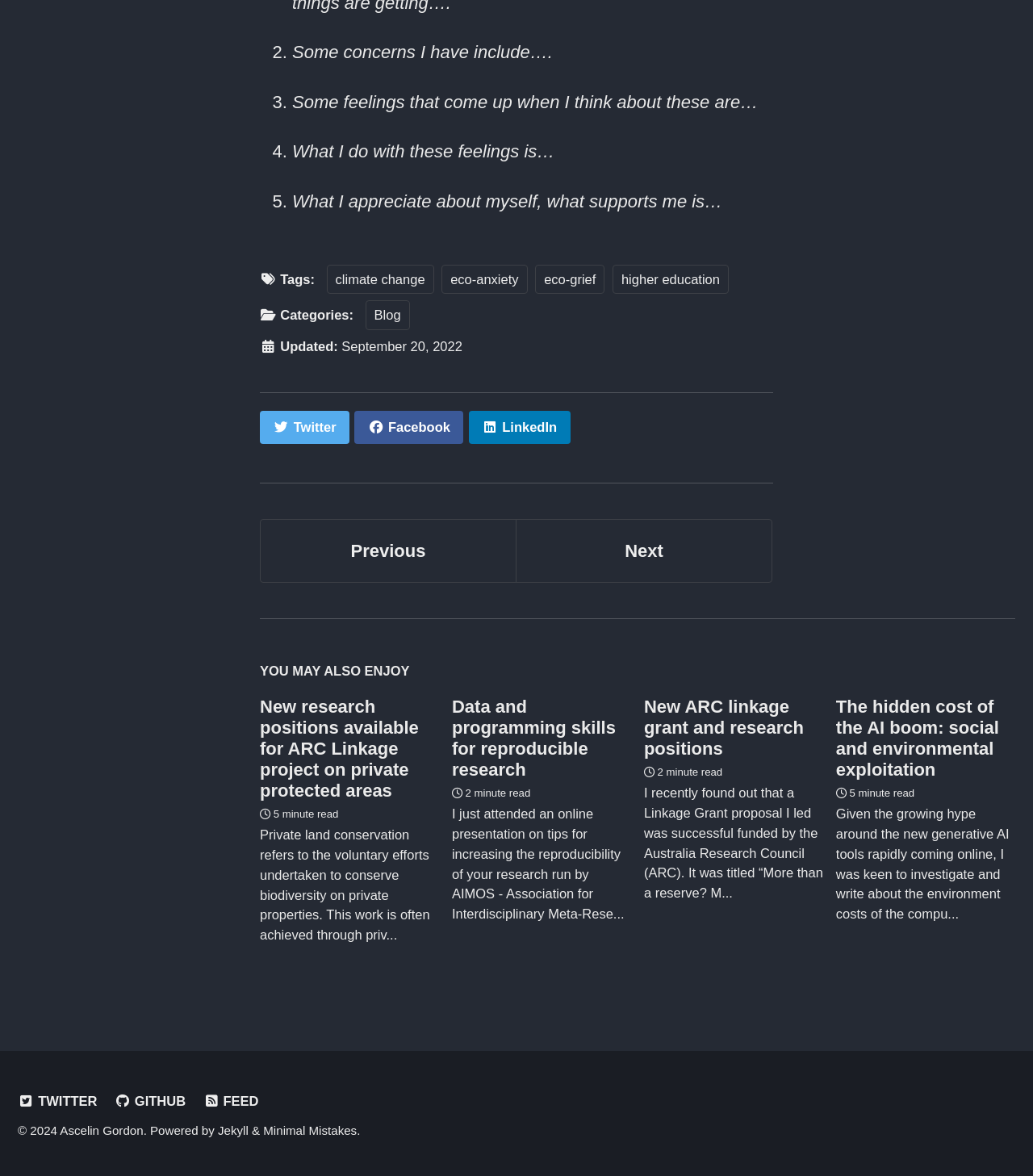How many minutes does it take to read the second recommended article?
Please respond to the question thoroughly and include all relevant details.

I found the reading time by looking at the section labeled 'YOU MAY ALSO ENJOY' and reading the time listed below the title of the second article.